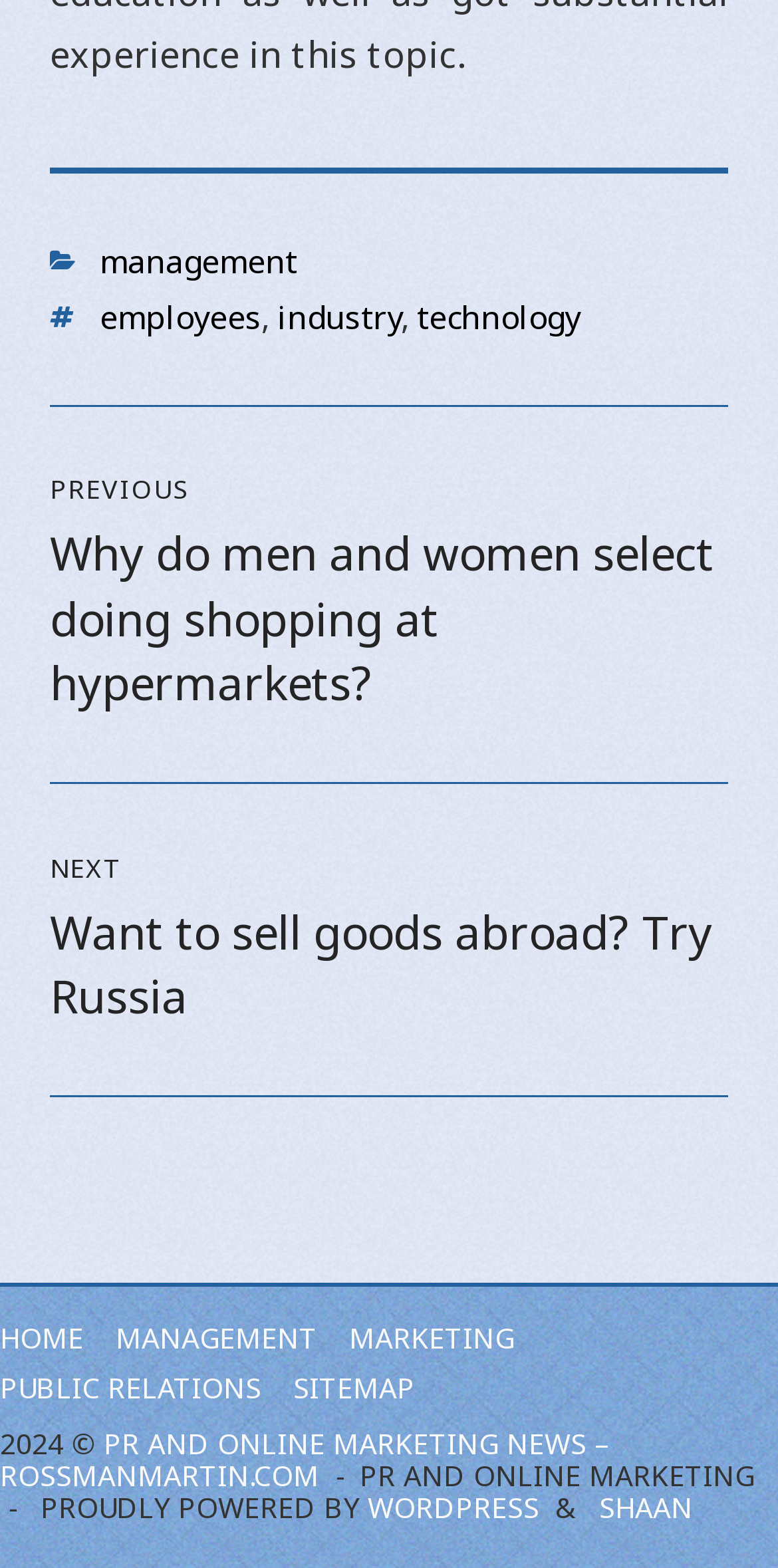Specify the bounding box coordinates of the area to click in order to execute this command: 'go to industry'. The coordinates should consist of four float numbers ranging from 0 to 1, and should be formatted as [left, top, right, bottom].

[0.356, 0.188, 0.515, 0.216]